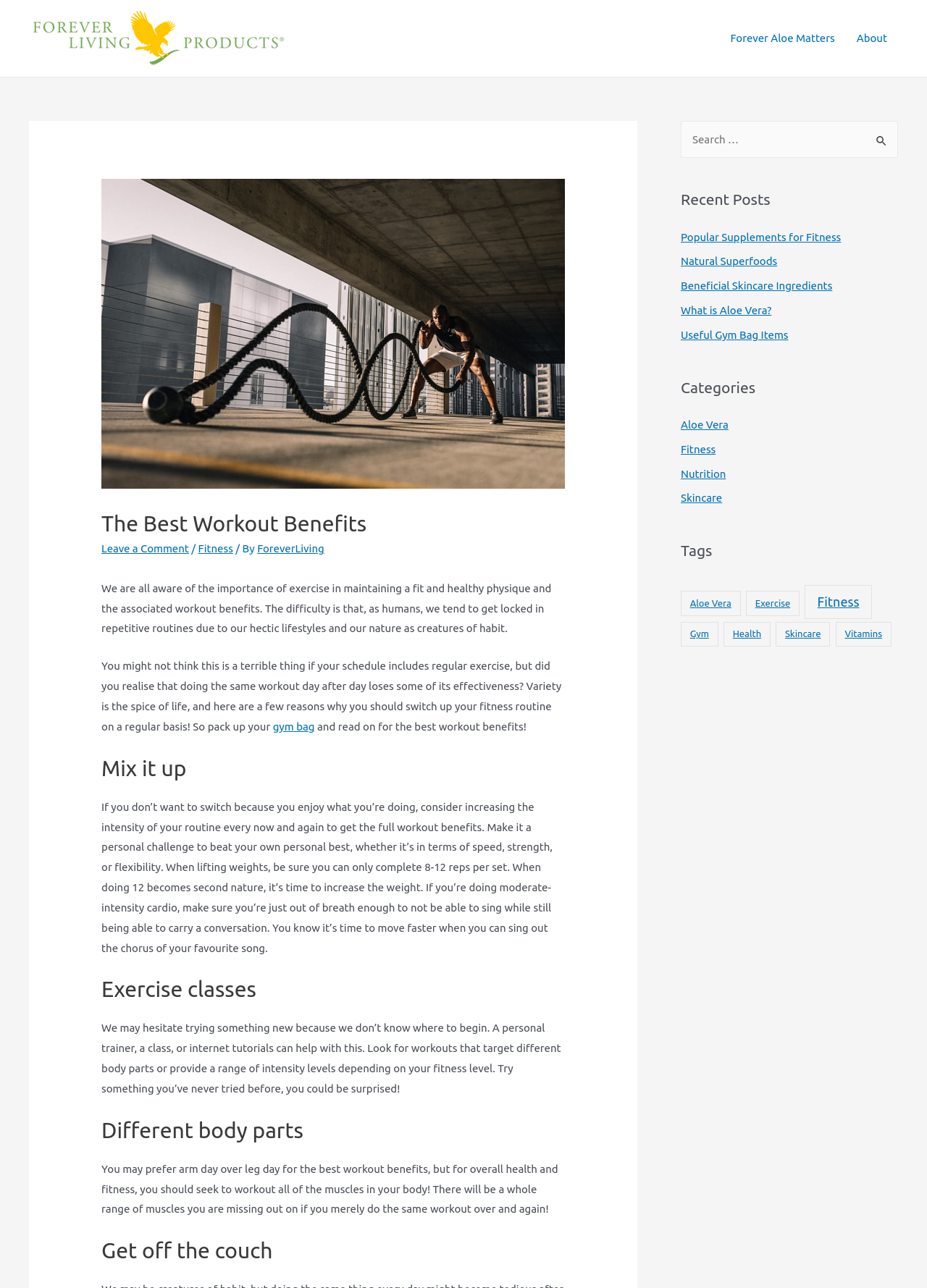What is the name of the logo in the top left corner?
Look at the screenshot and give a one-word or phrase answer.

Forever Living Logo